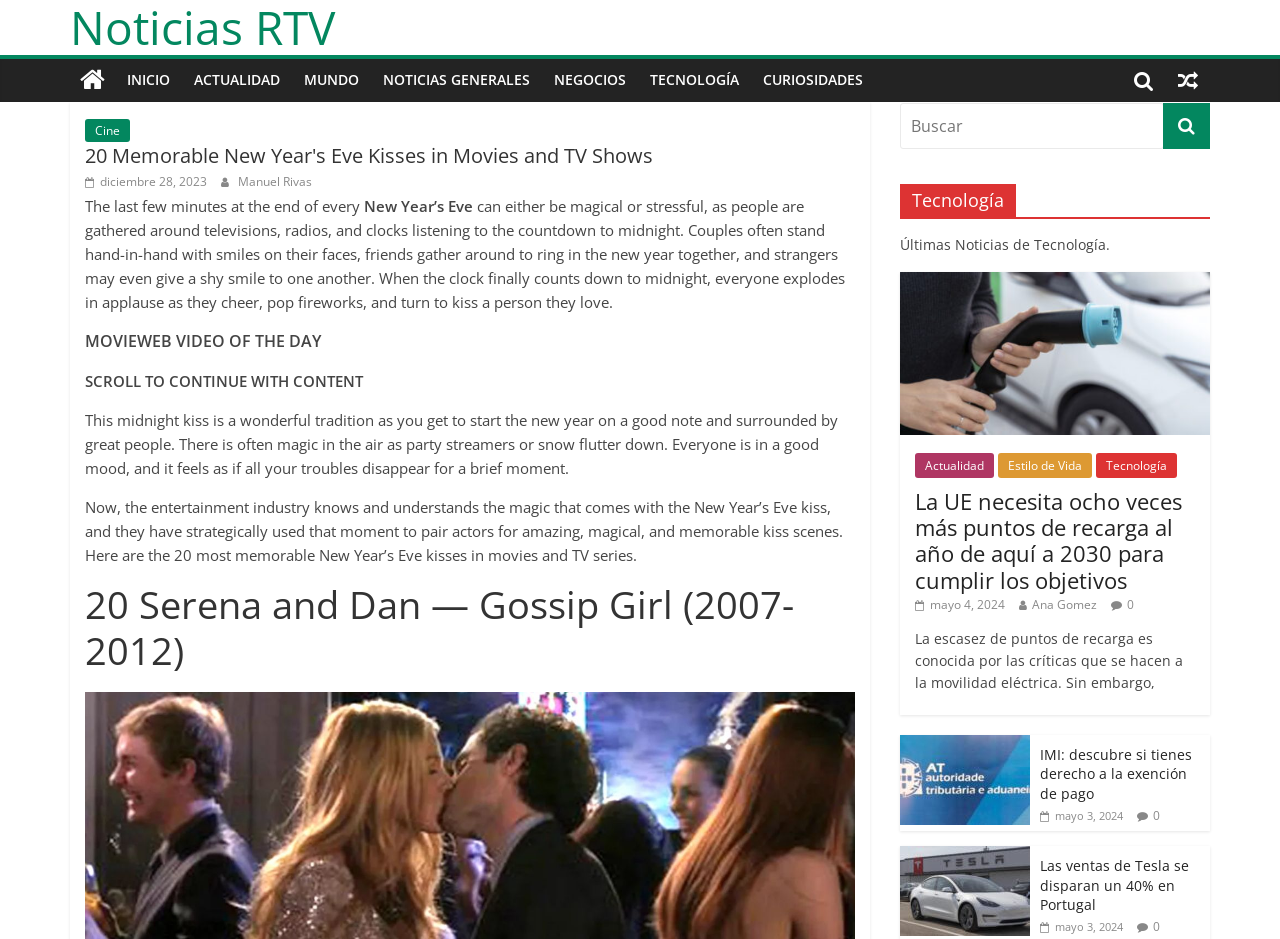Given the element description: "Negocios", predict the bounding box coordinates of the UI element it refers to, using four float numbers between 0 and 1, i.e., [left, top, right, bottom].

[0.423, 0.063, 0.498, 0.108]